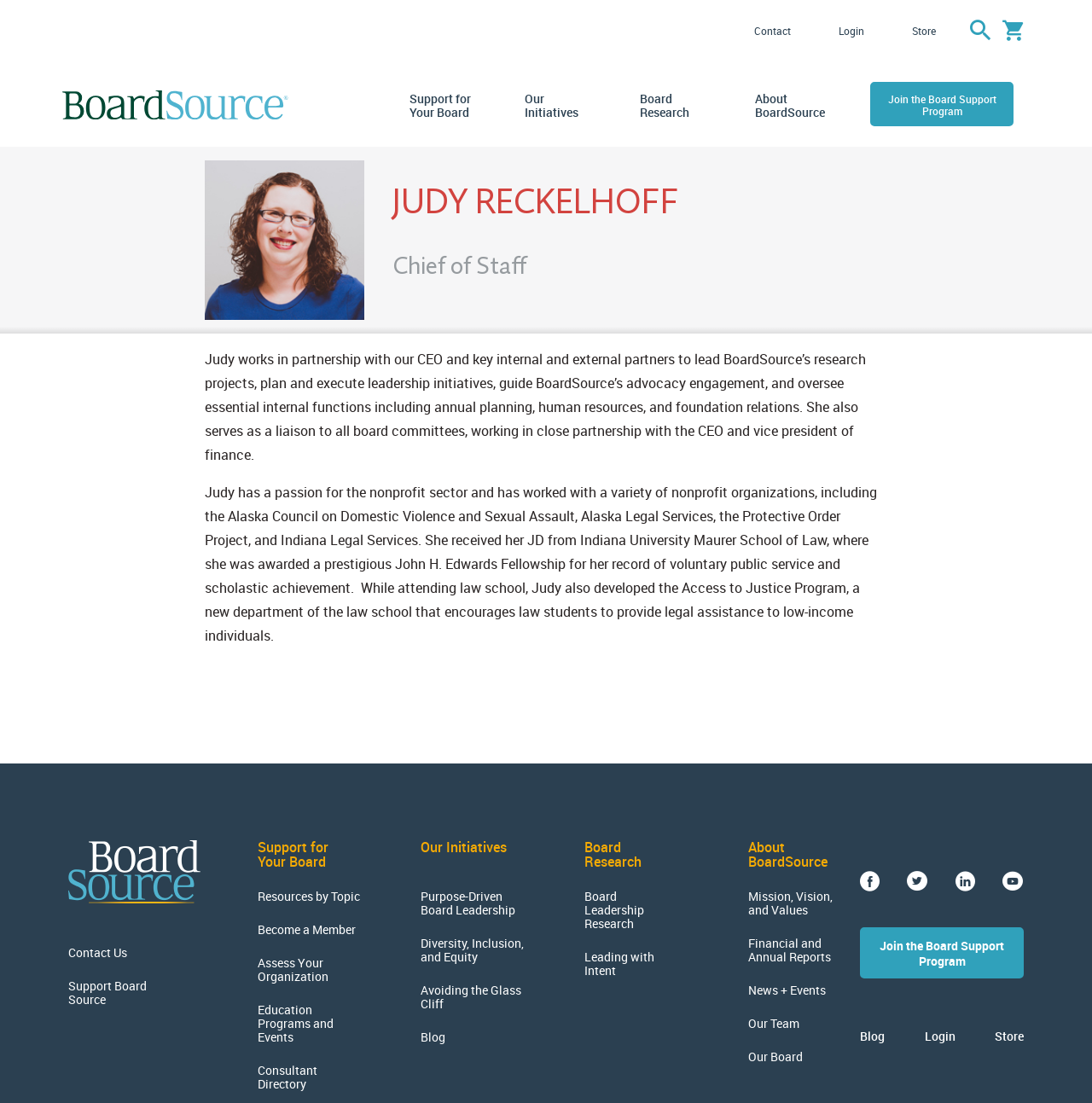Please identify the bounding box coordinates of the element's region that needs to be clicked to fulfill the following instruction: "Learn about Board Research". The bounding box coordinates should consist of four float numbers between 0 and 1, i.e., [left, top, right, bottom].

[0.586, 0.084, 0.645, 0.108]